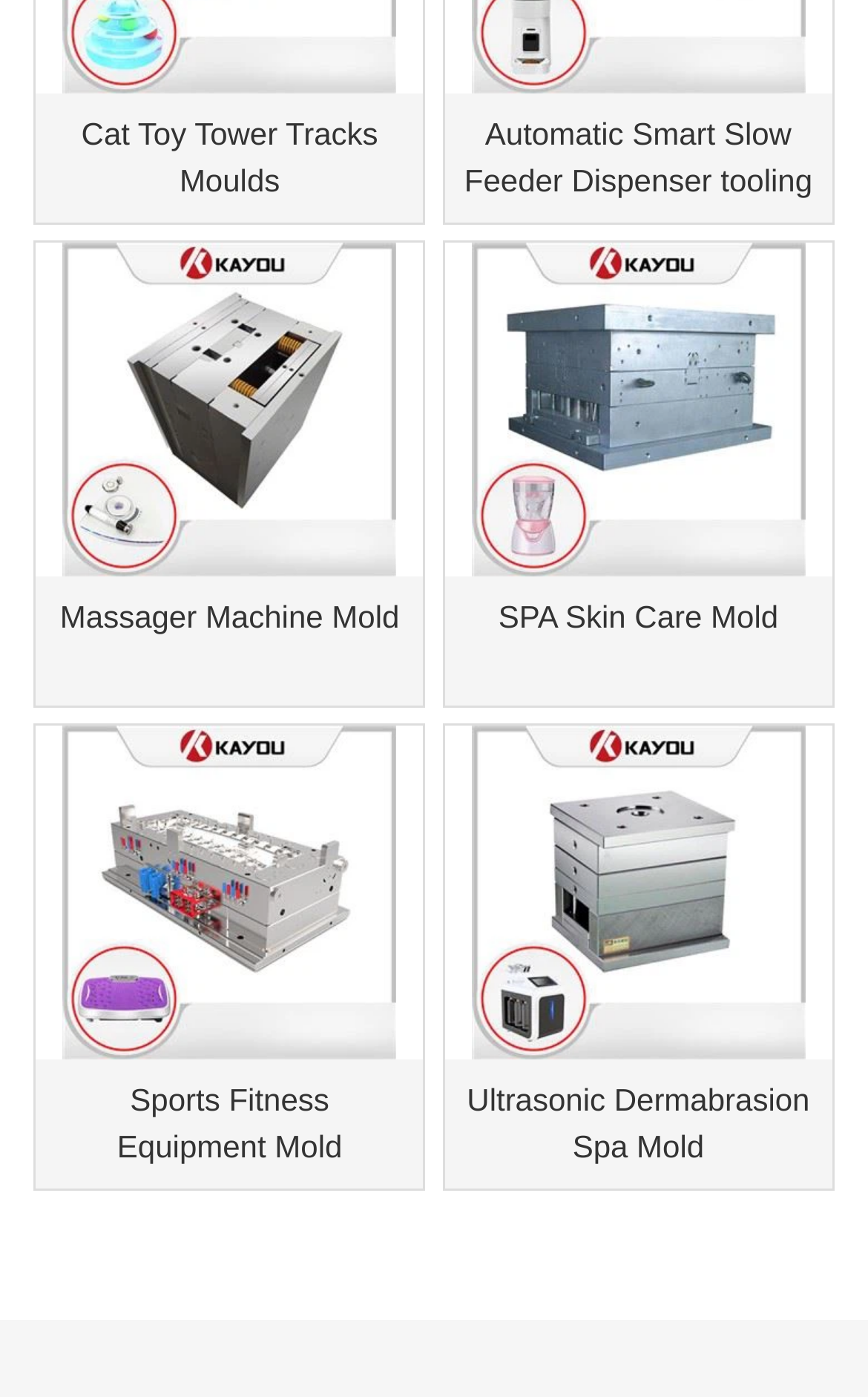Determine the bounding box coordinates for the UI element described. Format the coordinates as (top-left x, top-left y, bottom-right x, bottom-right y) and ensure all values are between 0 and 1. Element description: Massager Machine Mold

[0.062, 0.426, 0.468, 0.493]